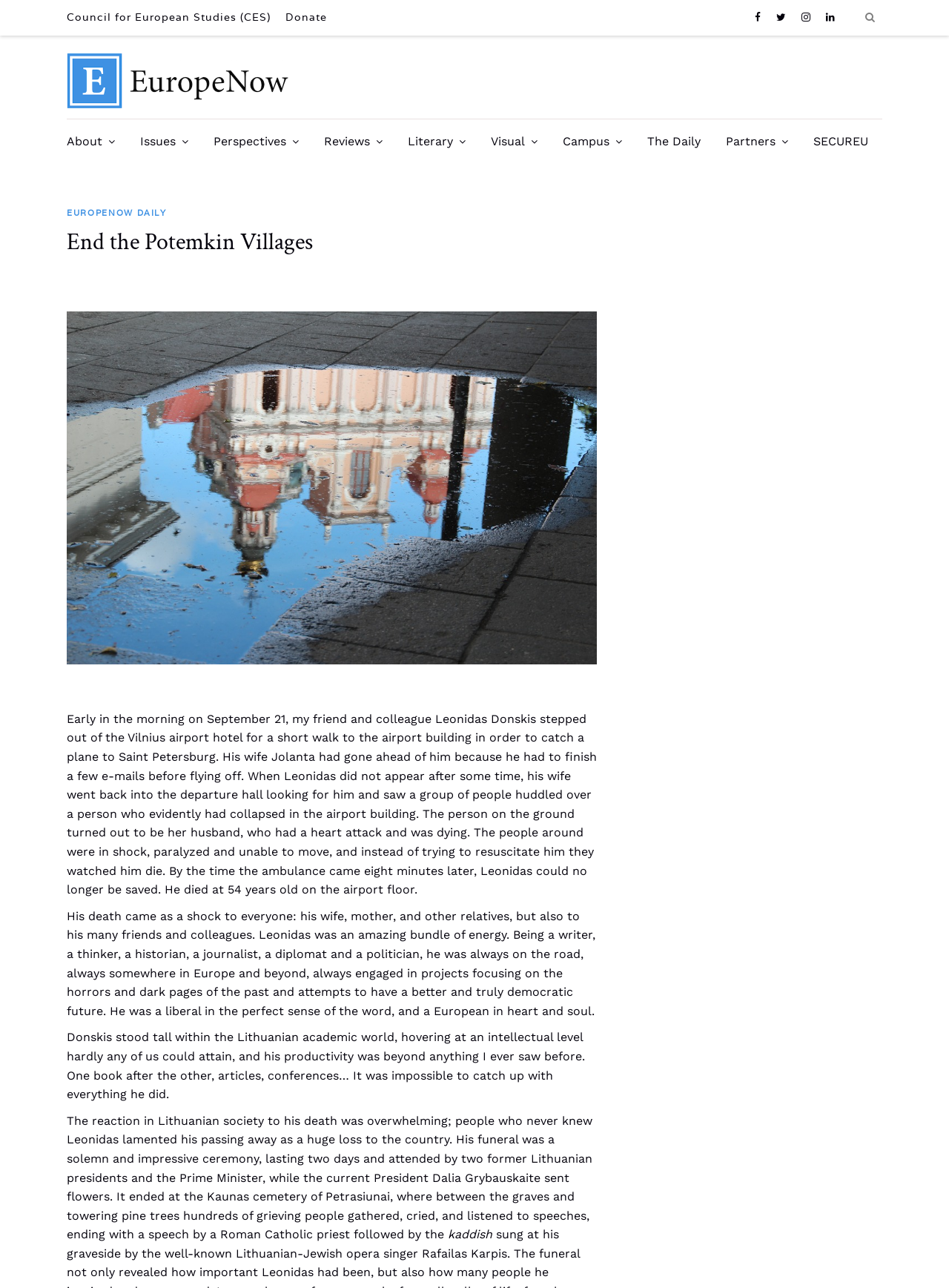Please study the image and answer the question comprehensively:
What is the topic of the article?

I determined the topic of the article by reading the StaticText elements at coordinates [0.07, 0.553, 0.629, 0.696] and [0.07, 0.706, 0.627, 0.79]. The text describes the death of Leonidas Donskis, a writer, thinker, historian, journalist, diplomat, and politician.